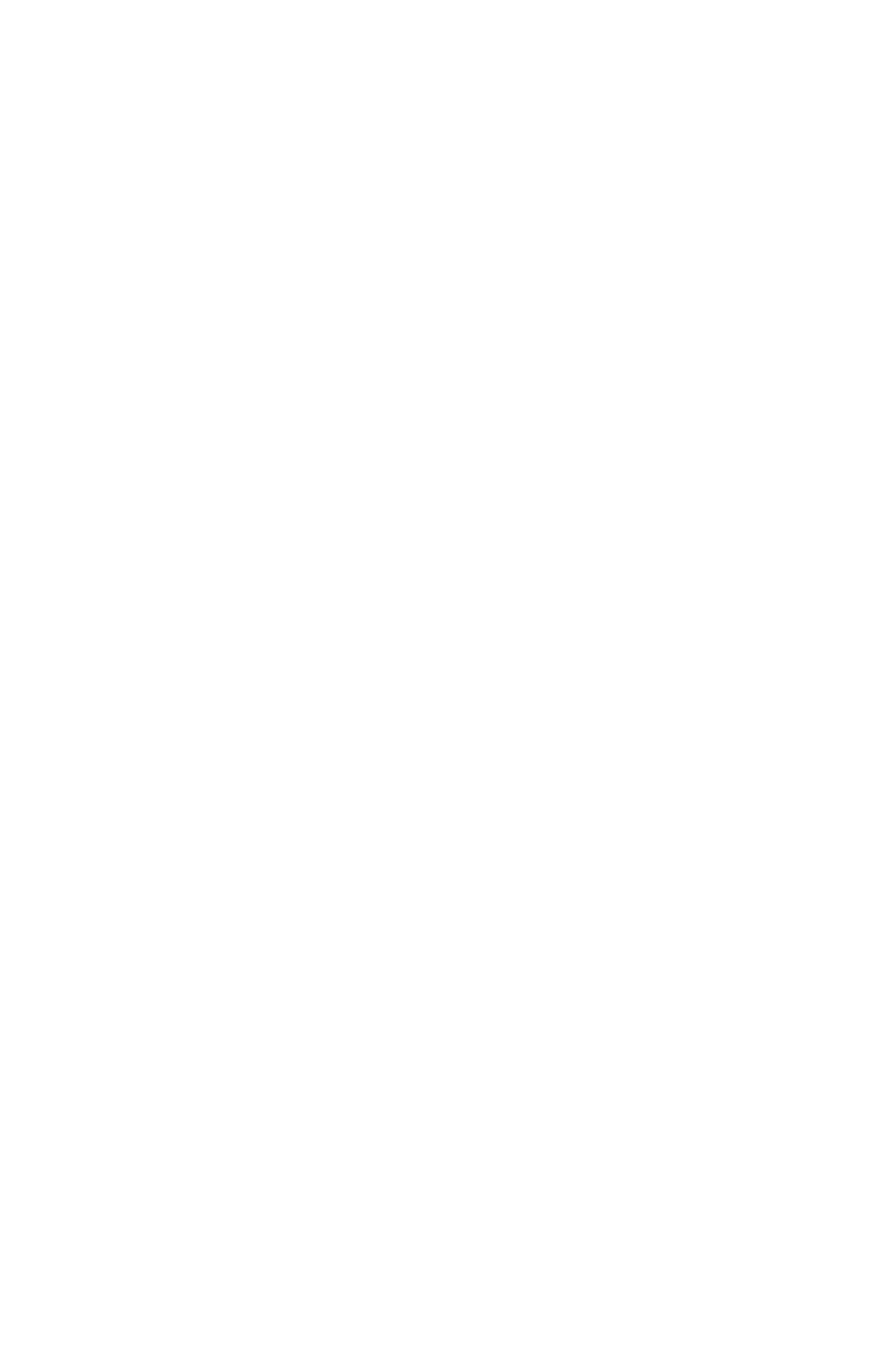Respond to the question below with a single word or phrase: What is the company's expertise in?

Web Development